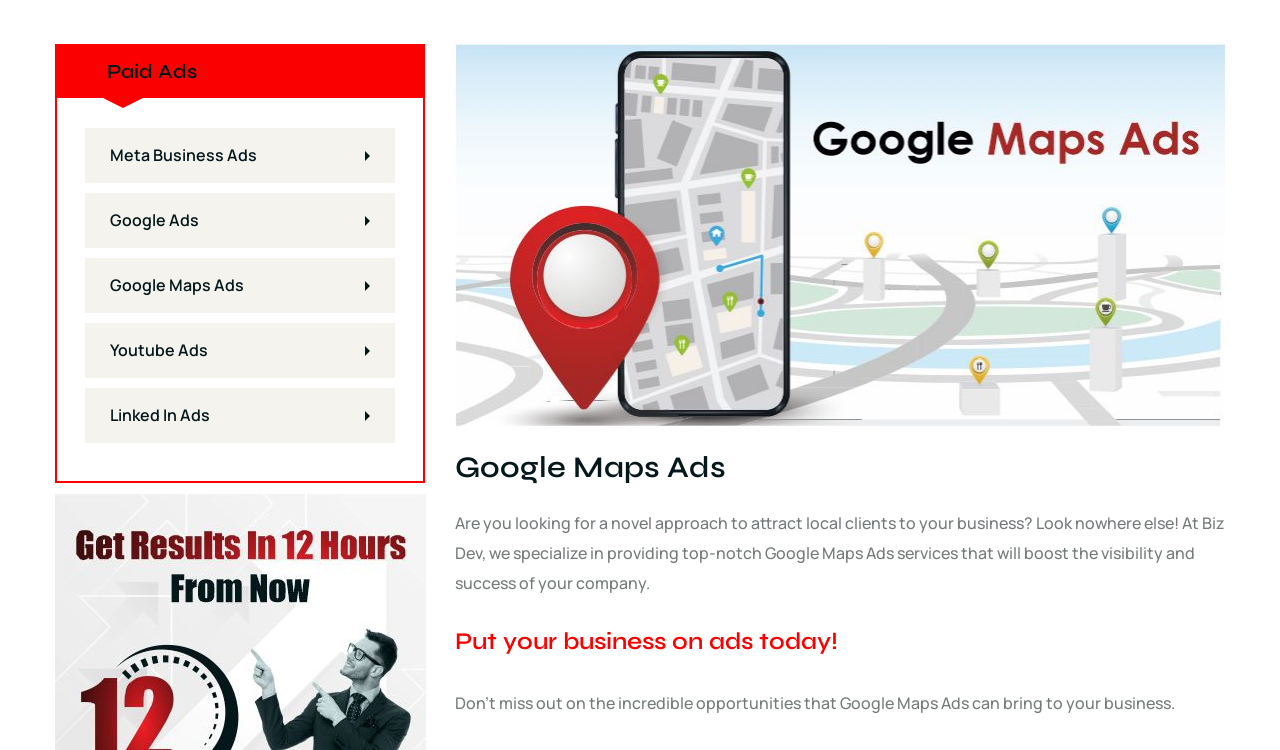Using the description "Youtube Ads", locate and provide the bounding box of the UI element.

[0.066, 0.431, 0.309, 0.504]